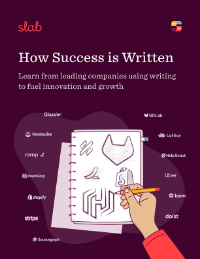Give a concise answer using one word or a phrase to the following question:
What is the title of the image?

How Success is Written